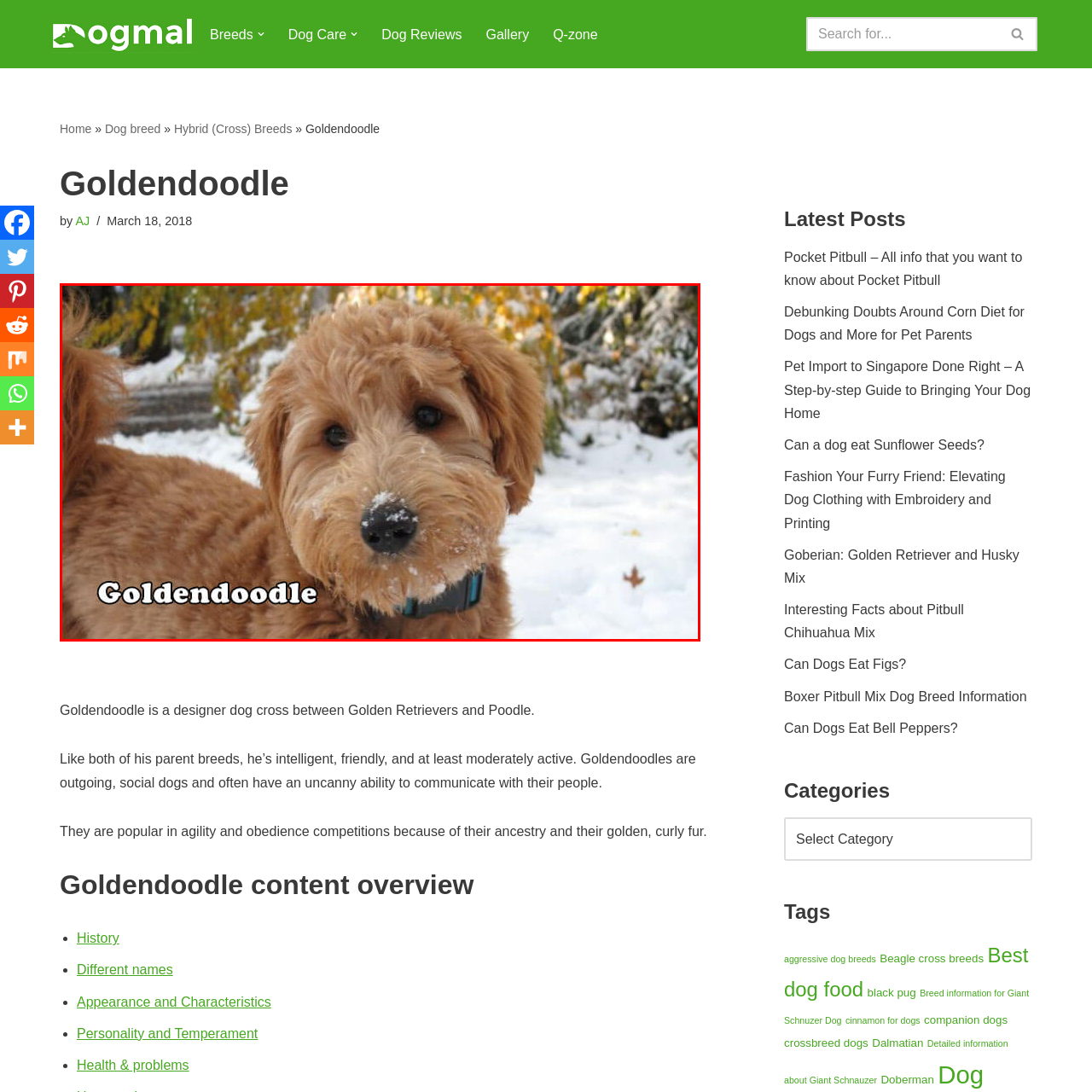Offer a detailed explanation of the elements found within the defined red outline.

The image features an adorable Goldendoodle, a popular hybrid breed known for its friendly temperament and intelligence. With its distinctive golden, curly fur and playful expression, the Goldendoodle exudes charm and warmth, making it a cherished companion for many families. This particular dog is enjoying a snowy backdrop, highlighting its playful nature as it navigates the winter wonderland. The name "Goldendoodle" is prominently displayed beside this captivating canine, further emphasizing its identity and endearing qualities. Goldendoodles are a cross between Golden Retrievers and Poodles, renowned for their social behavior and ability to connect with their human companions.